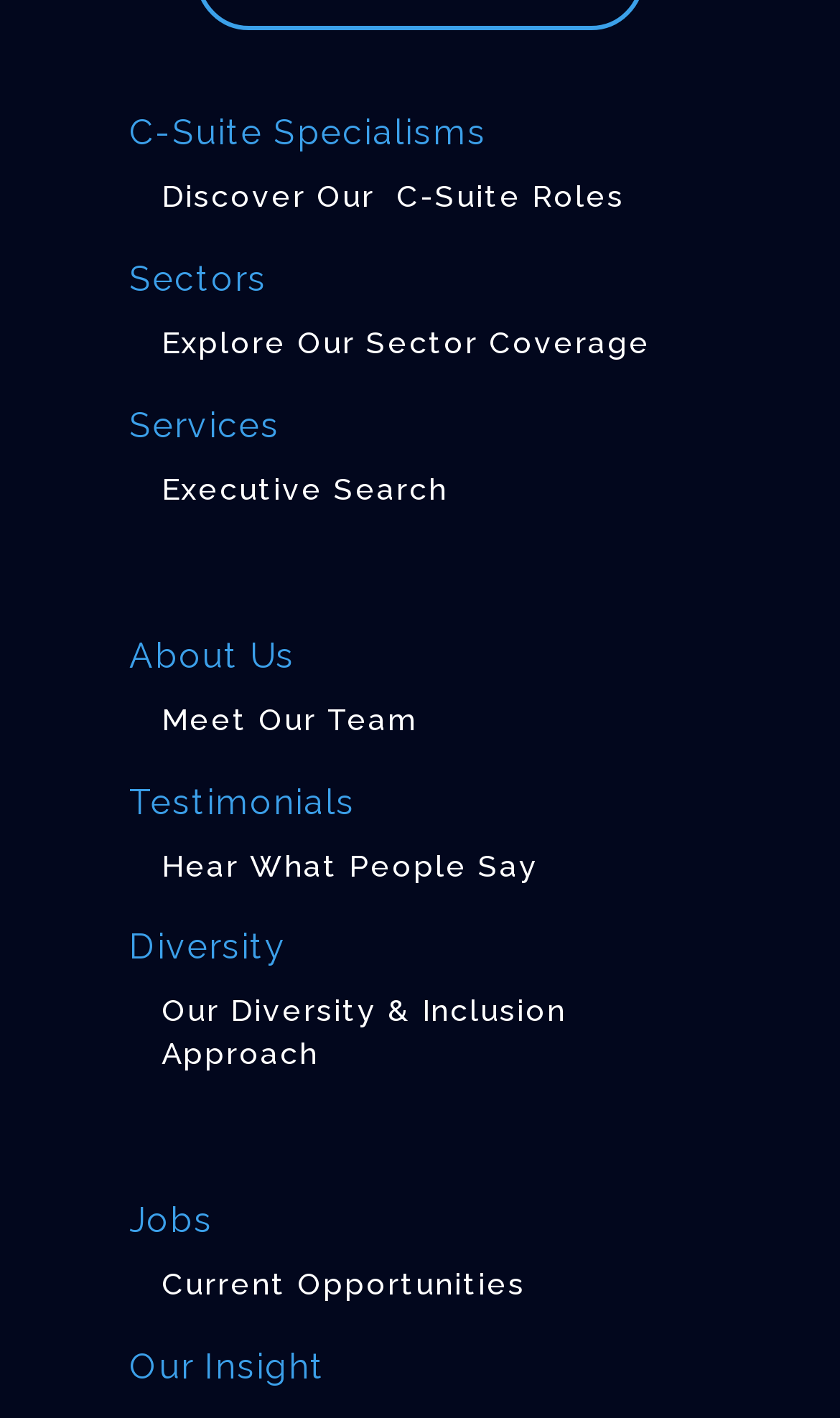Please answer the following question using a single word or phrase: 
How many headings are there on the webpage?

8